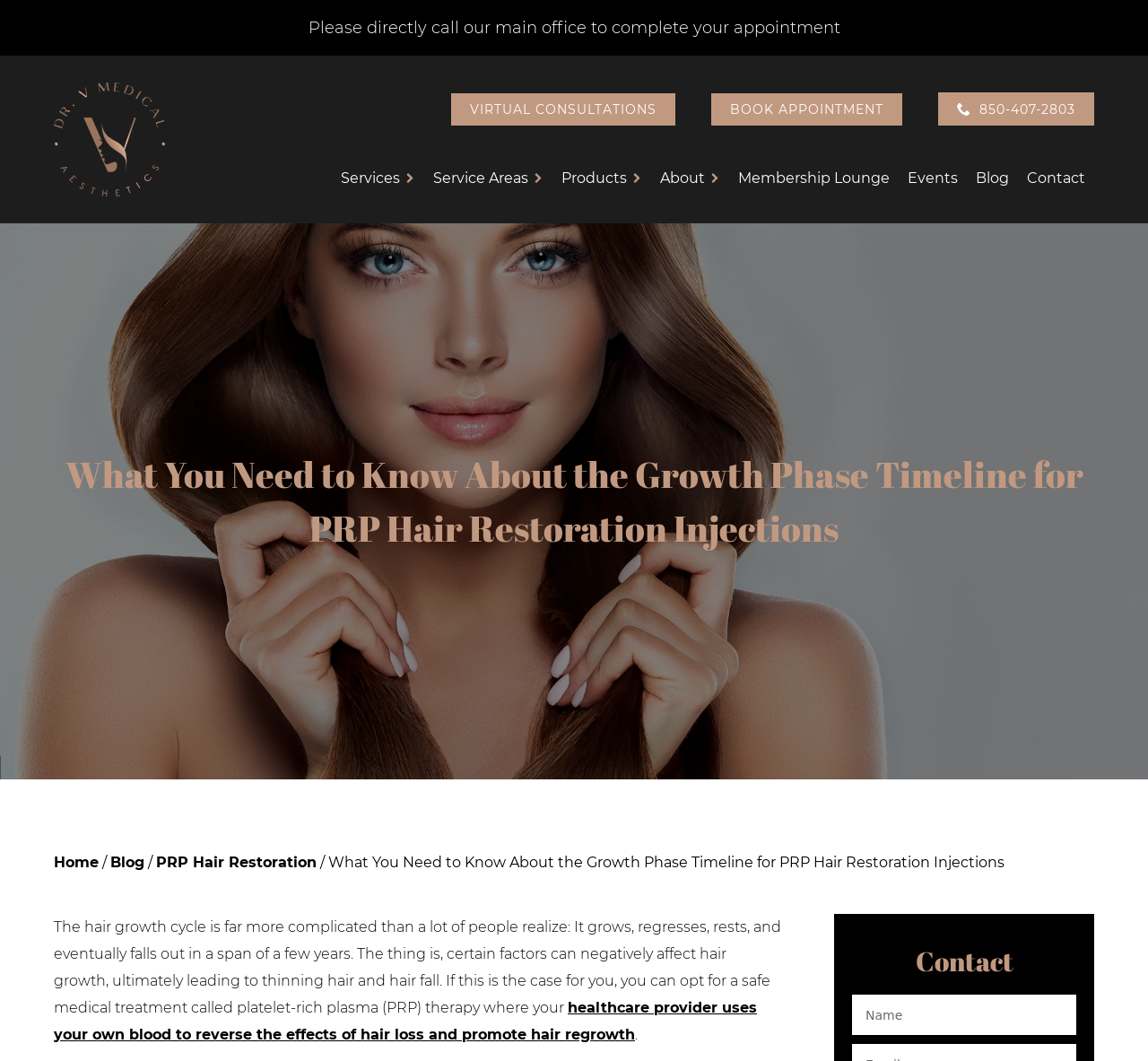Specify the bounding box coordinates for the region that must be clicked to perform the given instruction: "Reply to Brian Clark".

None